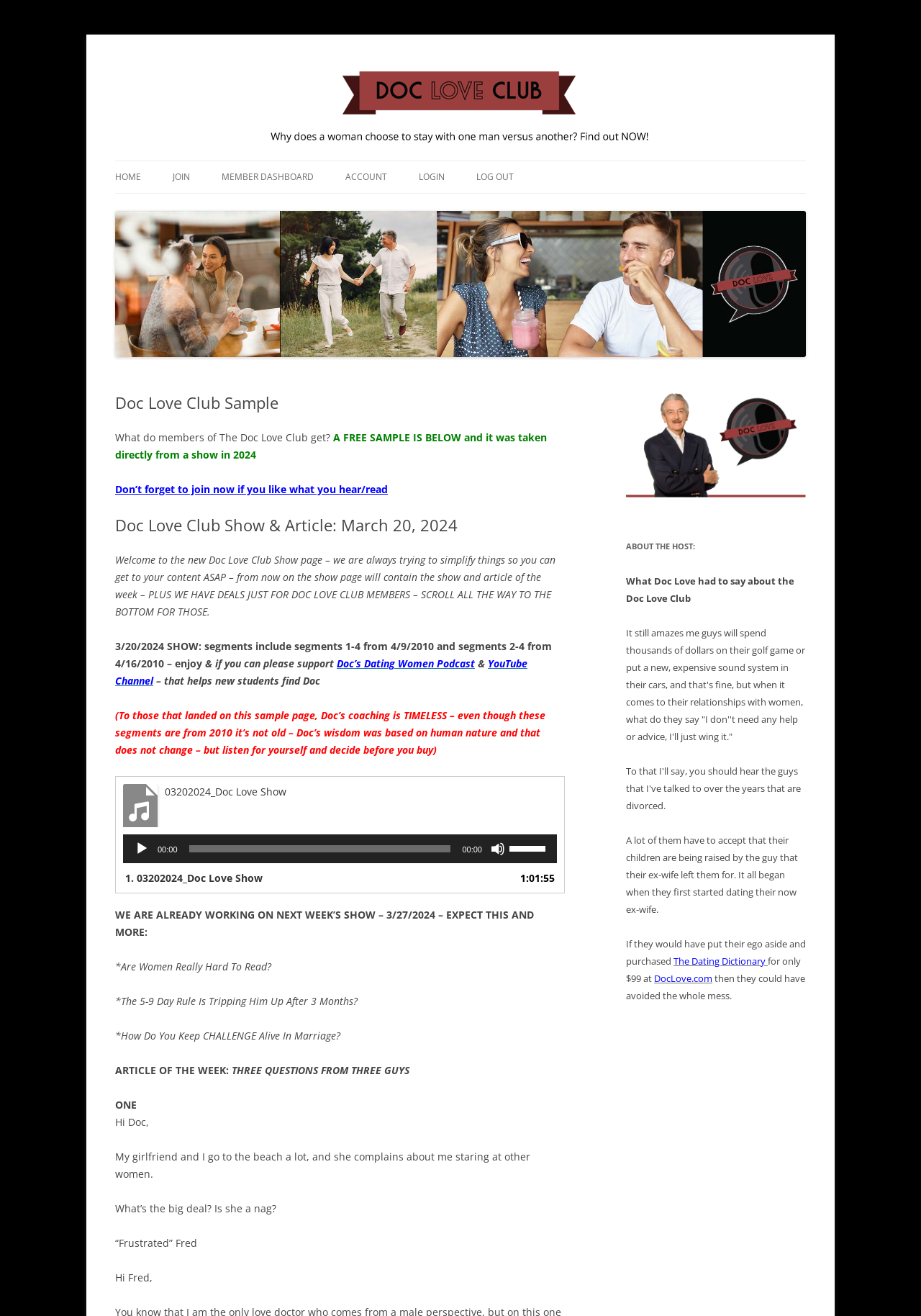Please provide the bounding box coordinates for the element that needs to be clicked to perform the following instruction: "Click the 'JOIN' link". The coordinates should be given as four float numbers between 0 and 1, i.e., [left, top, right, bottom].

[0.188, 0.123, 0.206, 0.147]